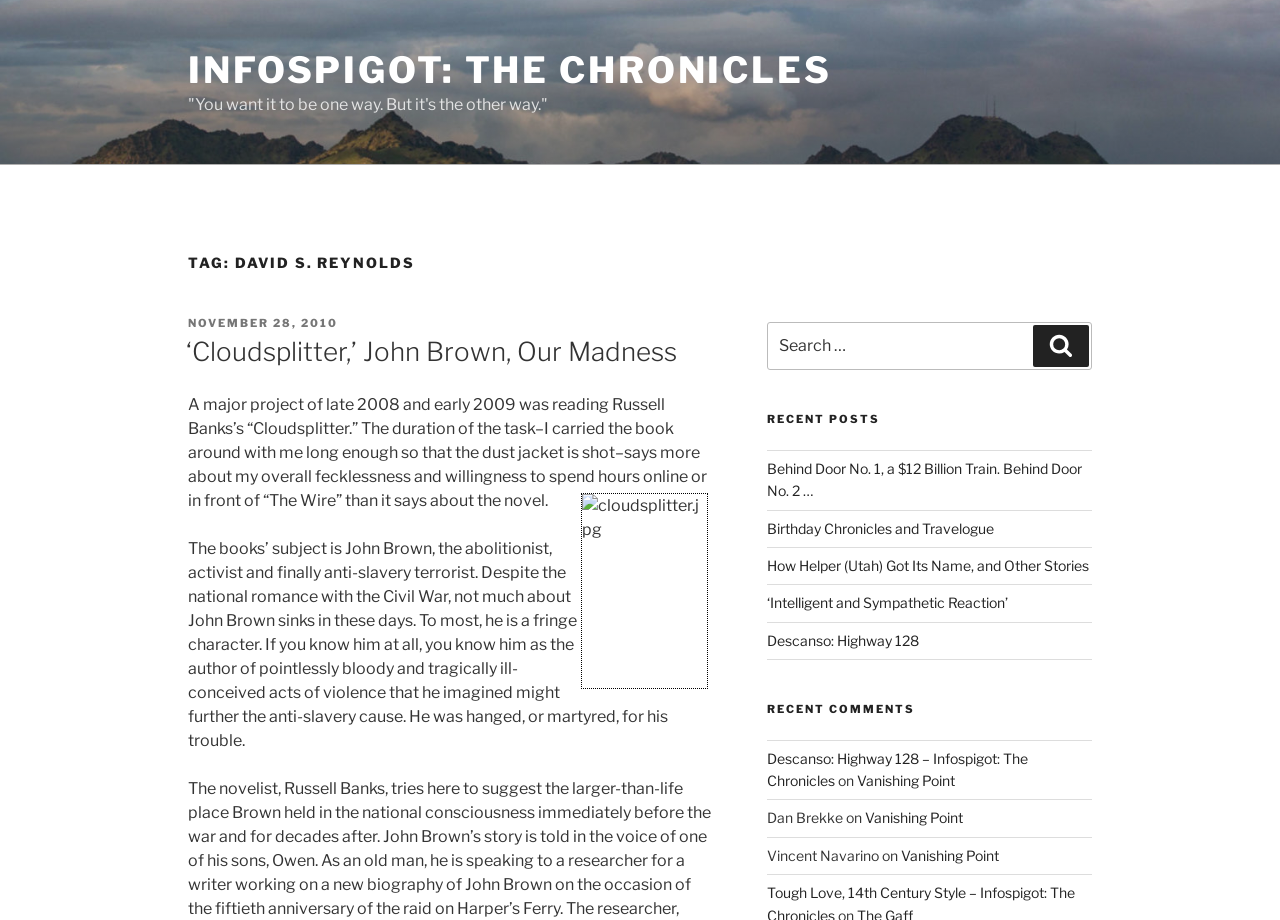Determine the bounding box coordinates of the clickable element necessary to fulfill the instruction: "Read the 'Mastering Time Management: Insights From Thomas Frank' article". Provide the coordinates as four float numbers within the 0 to 1 range, i.e., [left, top, right, bottom].

None